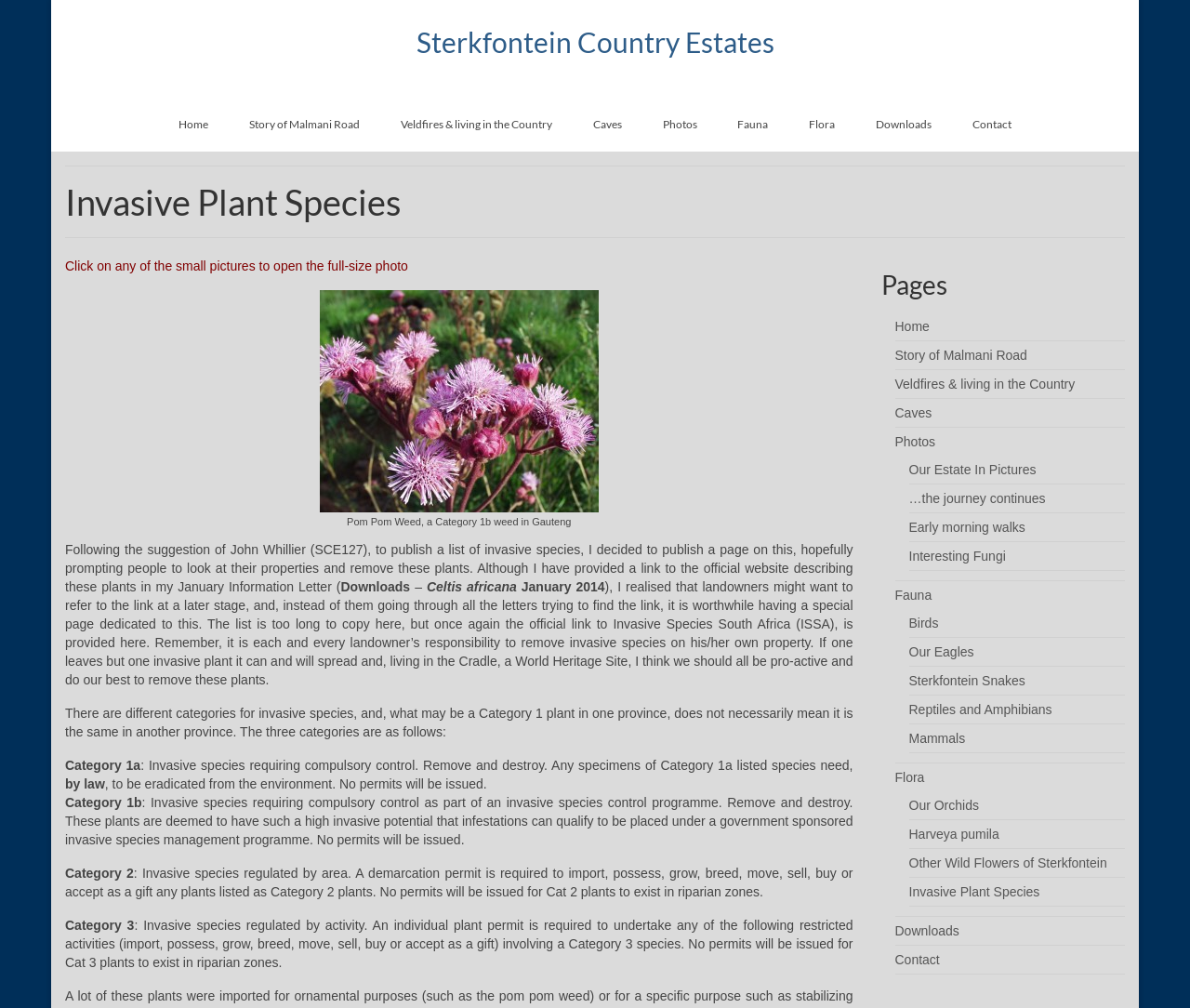Determine the bounding box coordinates of the clickable element to achieve the following action: 'Click the 'Zeta Tau Alpha in 1953' image'. Provide the coordinates as four float values between 0 and 1, formatted as [left, top, right, bottom].

None